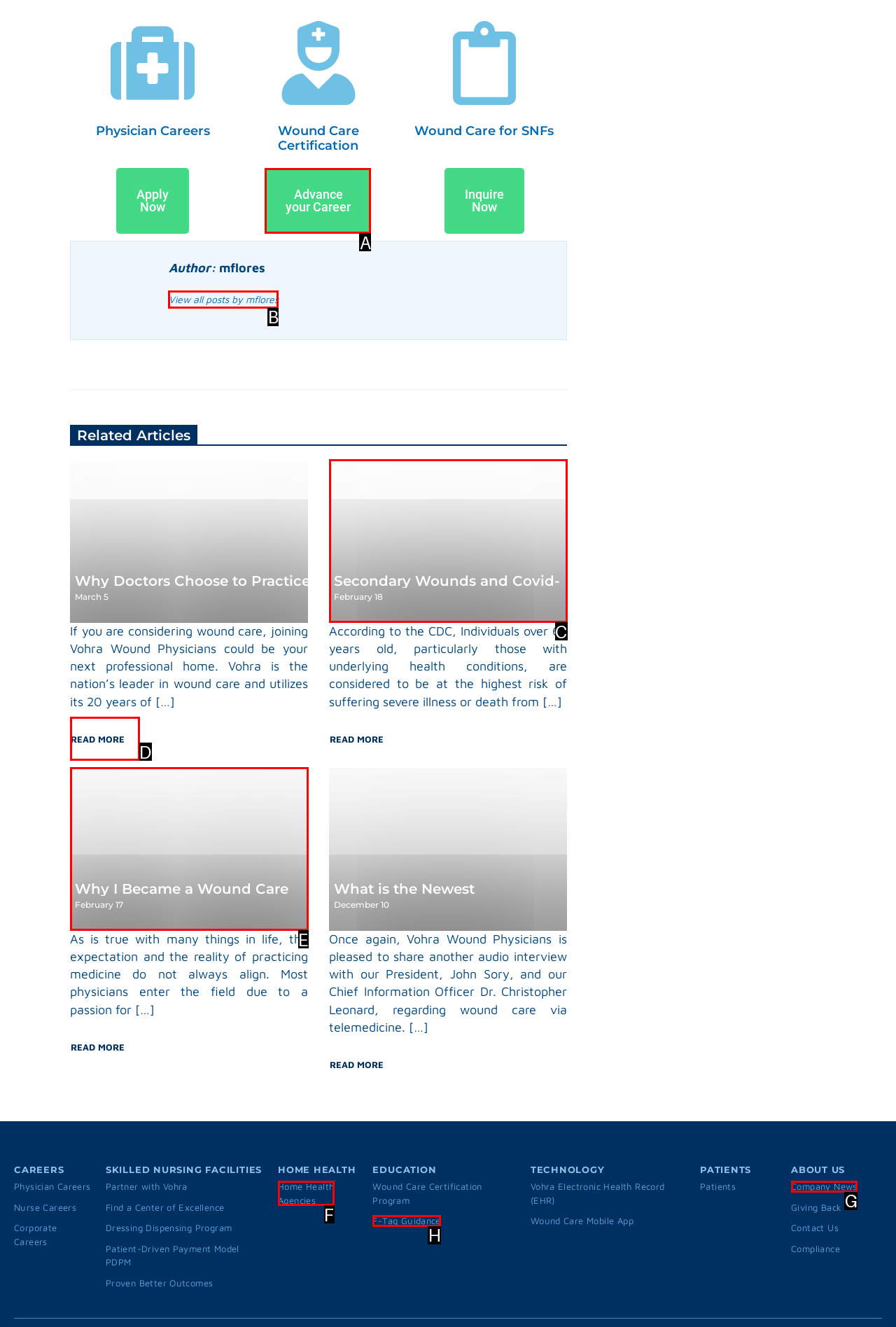From the available options, which lettered element should I click to complete this task: Advance your career?

A